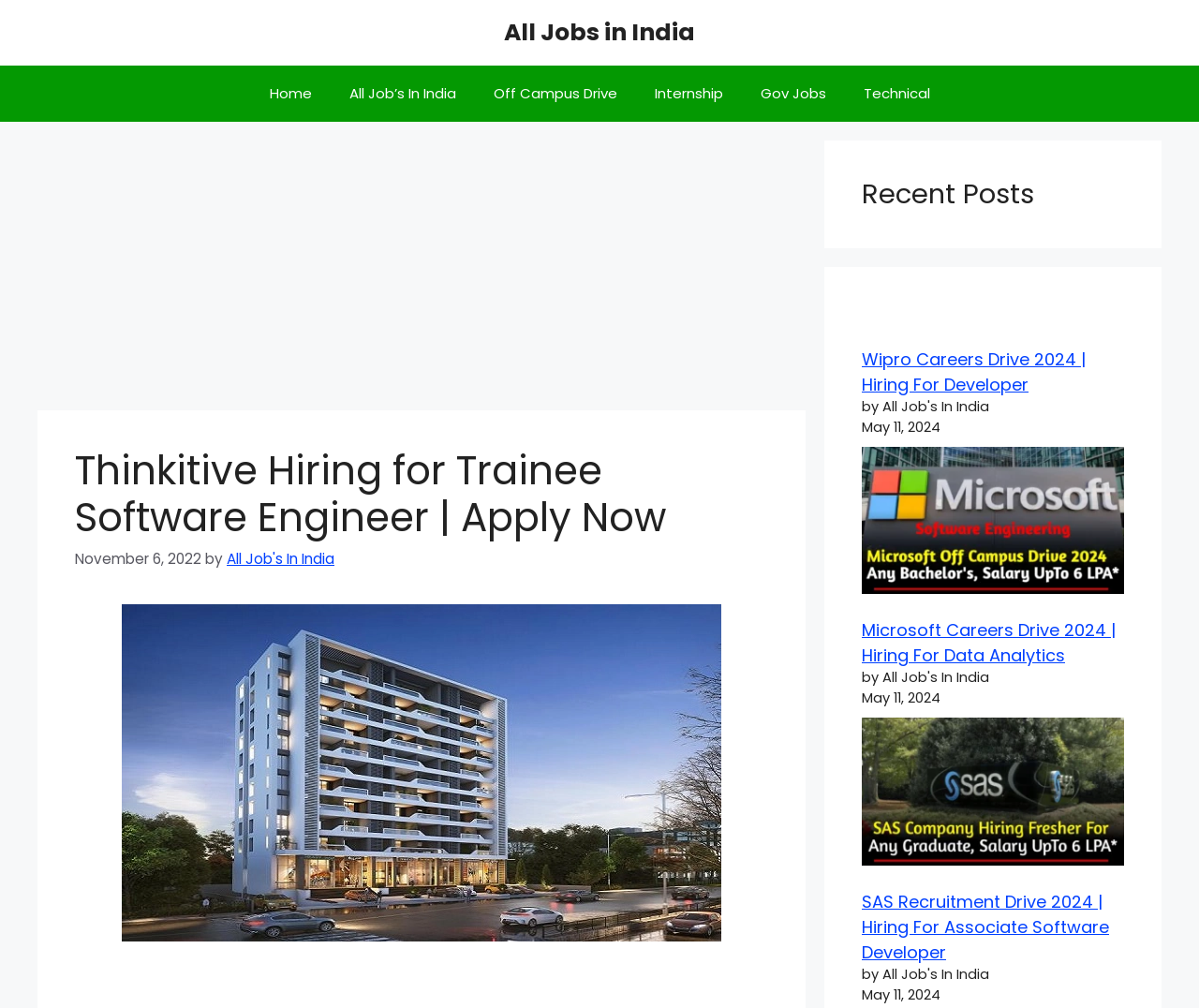Please find the bounding box coordinates of the element that you should click to achieve the following instruction: "Click on the 'Home' link". The coordinates should be presented as four float numbers between 0 and 1: [left, top, right, bottom].

[0.209, 0.065, 0.275, 0.121]